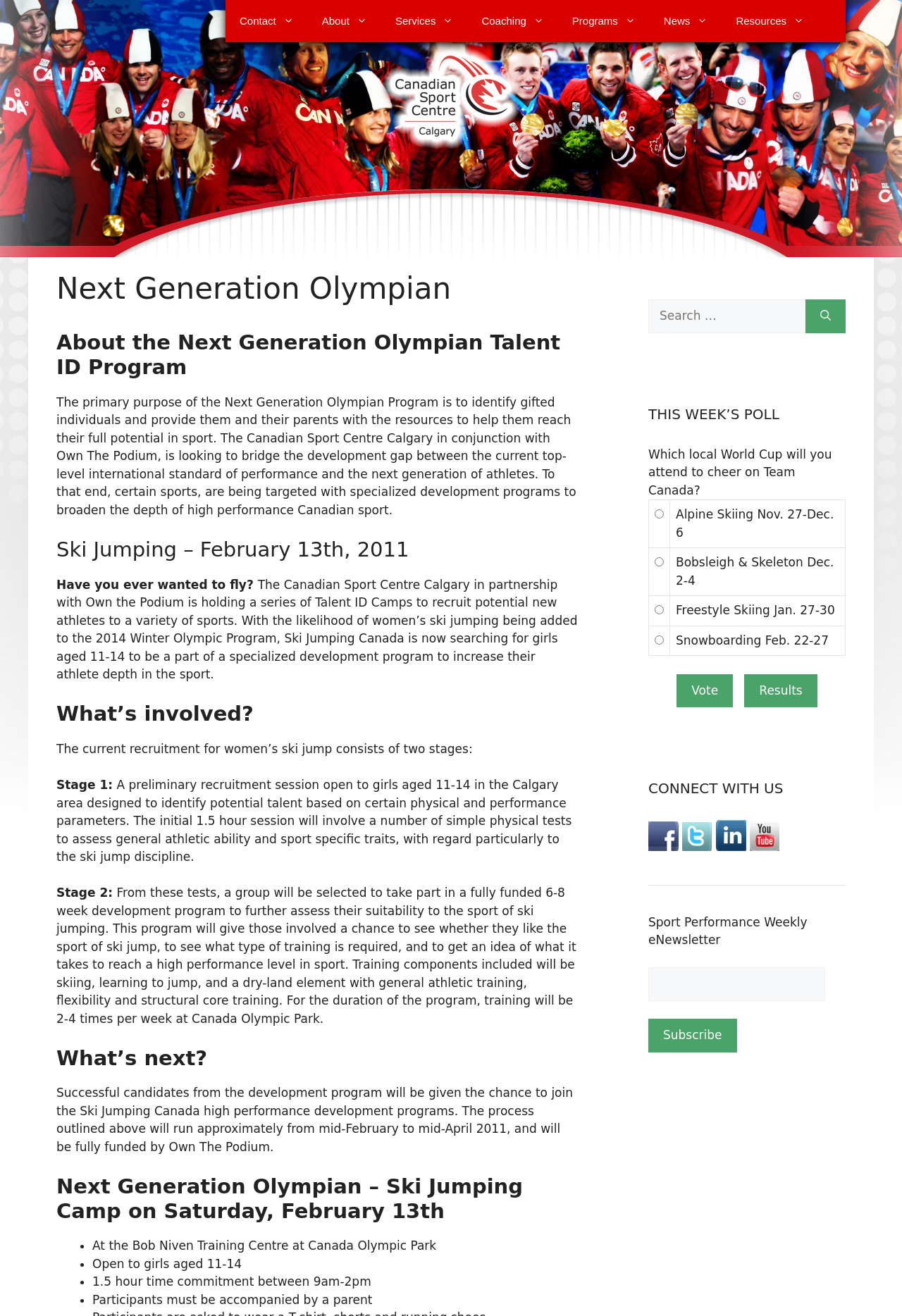What is the location of the Bob Niven Training Centre?
Look at the screenshot and respond with a single word or phrase.

Canada Olympic Park